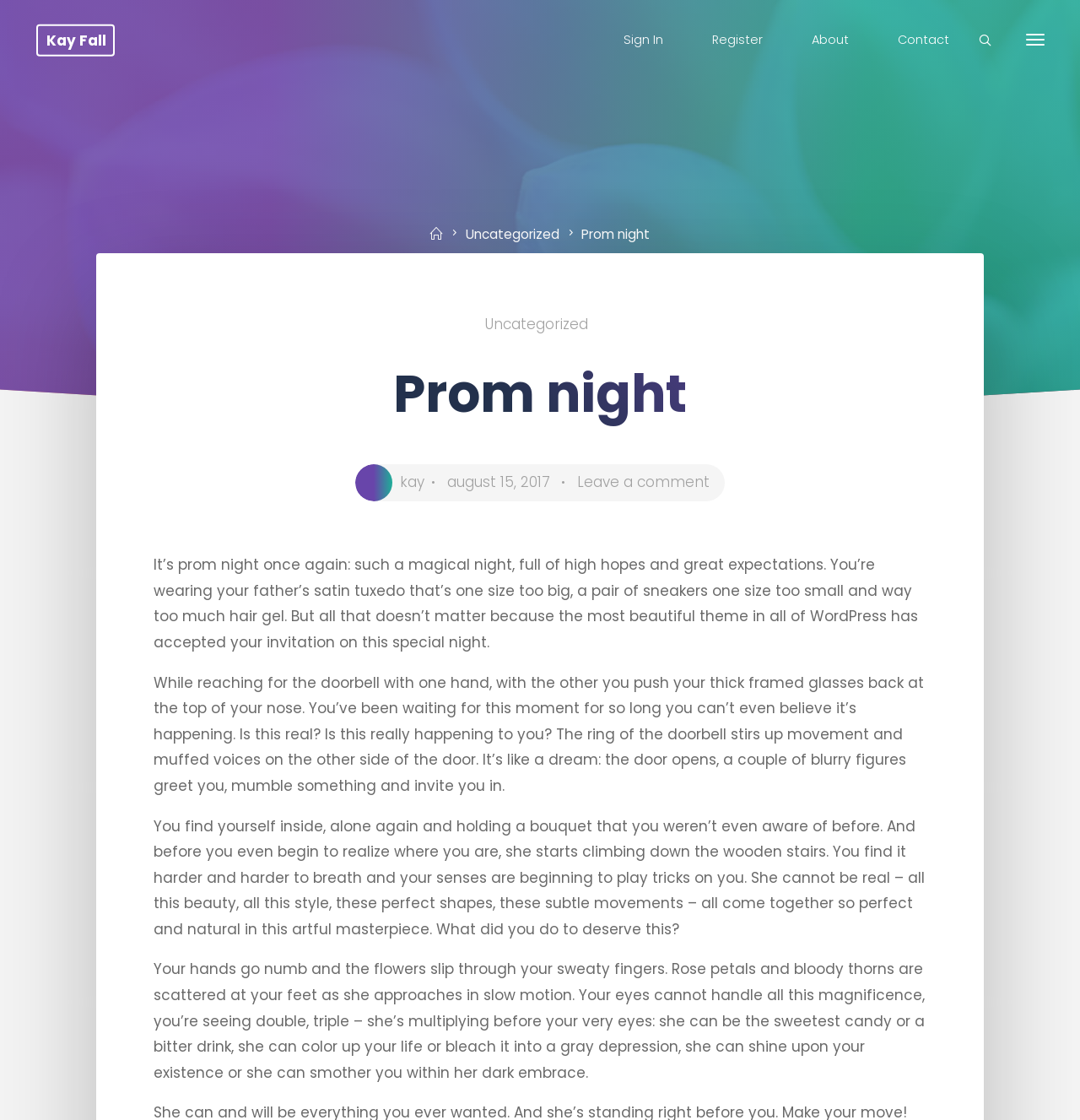Please answer the following question using a single word or phrase: 
How many links are in the primary menu?

6